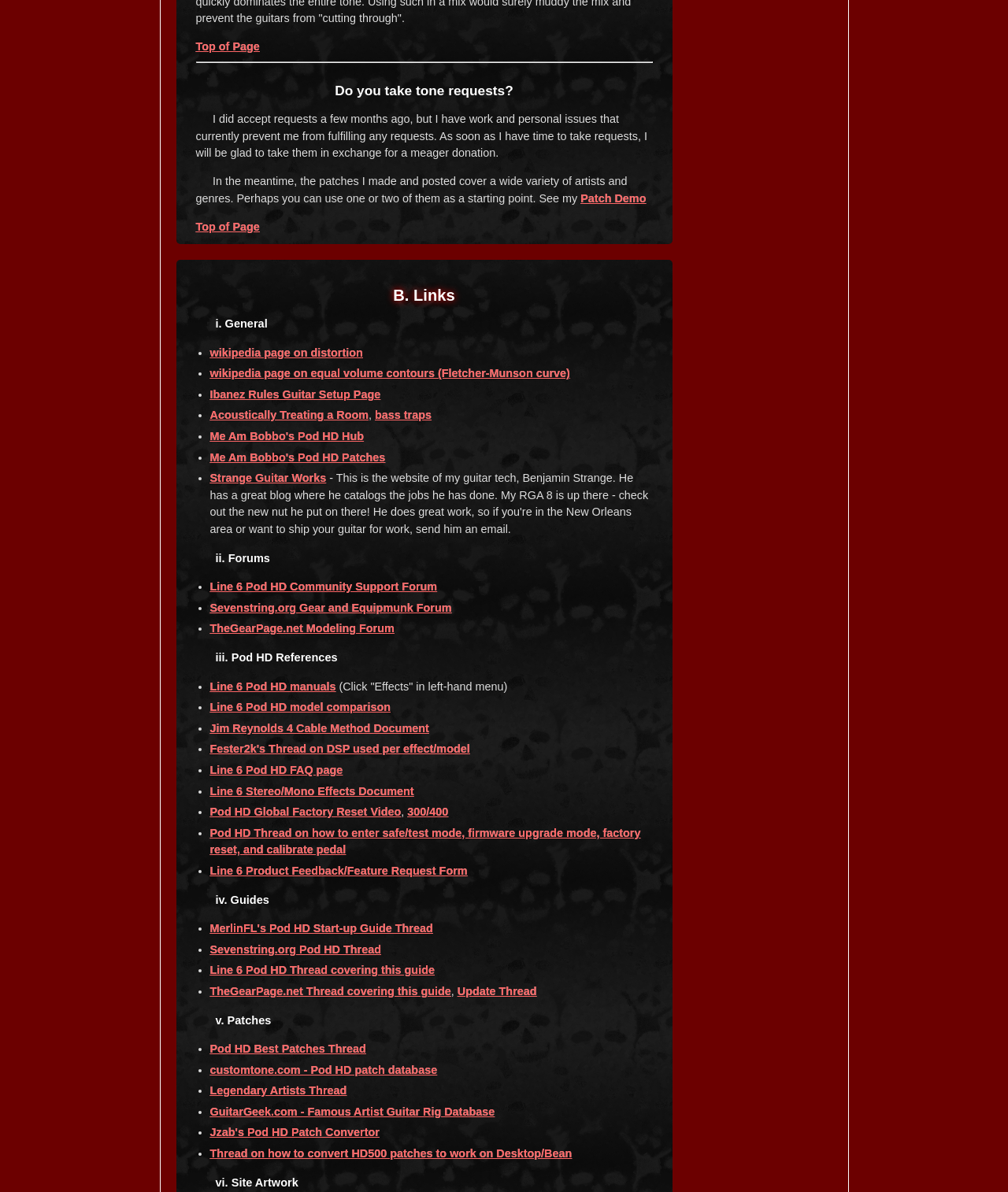Please determine the bounding box coordinates of the area that needs to be clicked to complete this task: 'Visit the wikipedia page on distortion'. The coordinates must be four float numbers between 0 and 1, formatted as [left, top, right, bottom].

[0.208, 0.29, 0.36, 0.301]